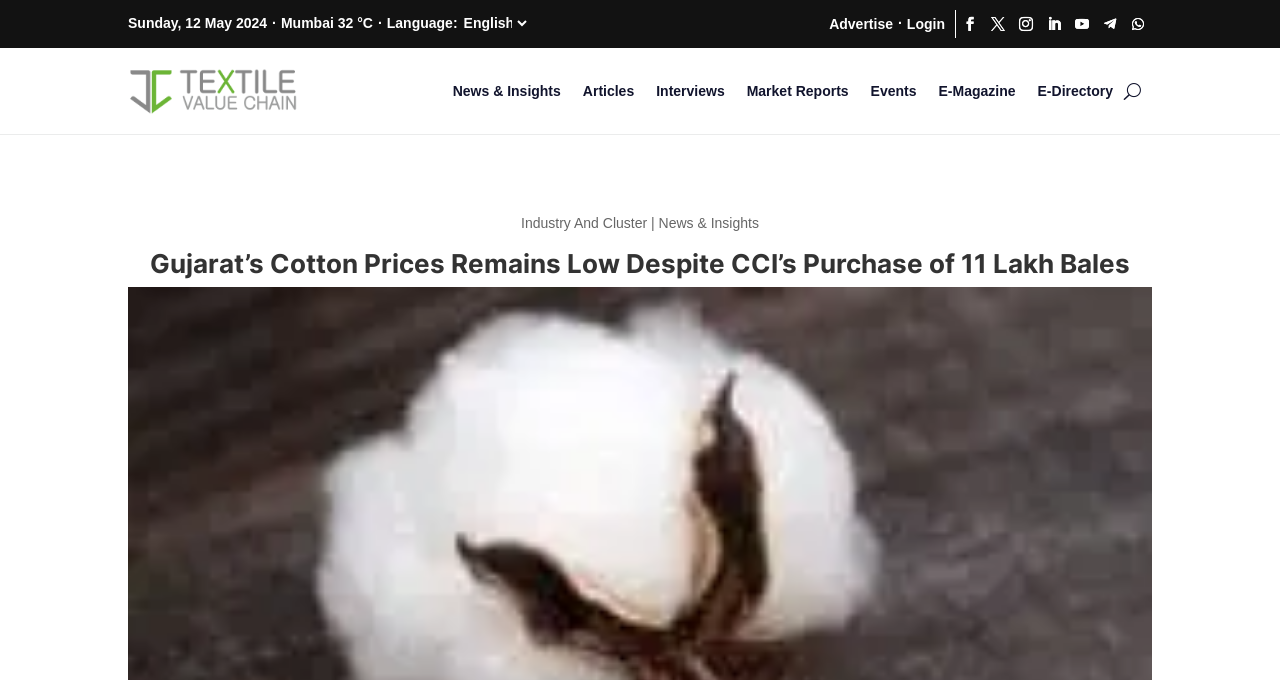Determine the bounding box coordinates of the clickable element necessary to fulfill the instruction: "select a language". Provide the coordinates as four float numbers within the 0 to 1 range, i.e., [left, top, right, bottom].

[0.357, 0.018, 0.414, 0.05]